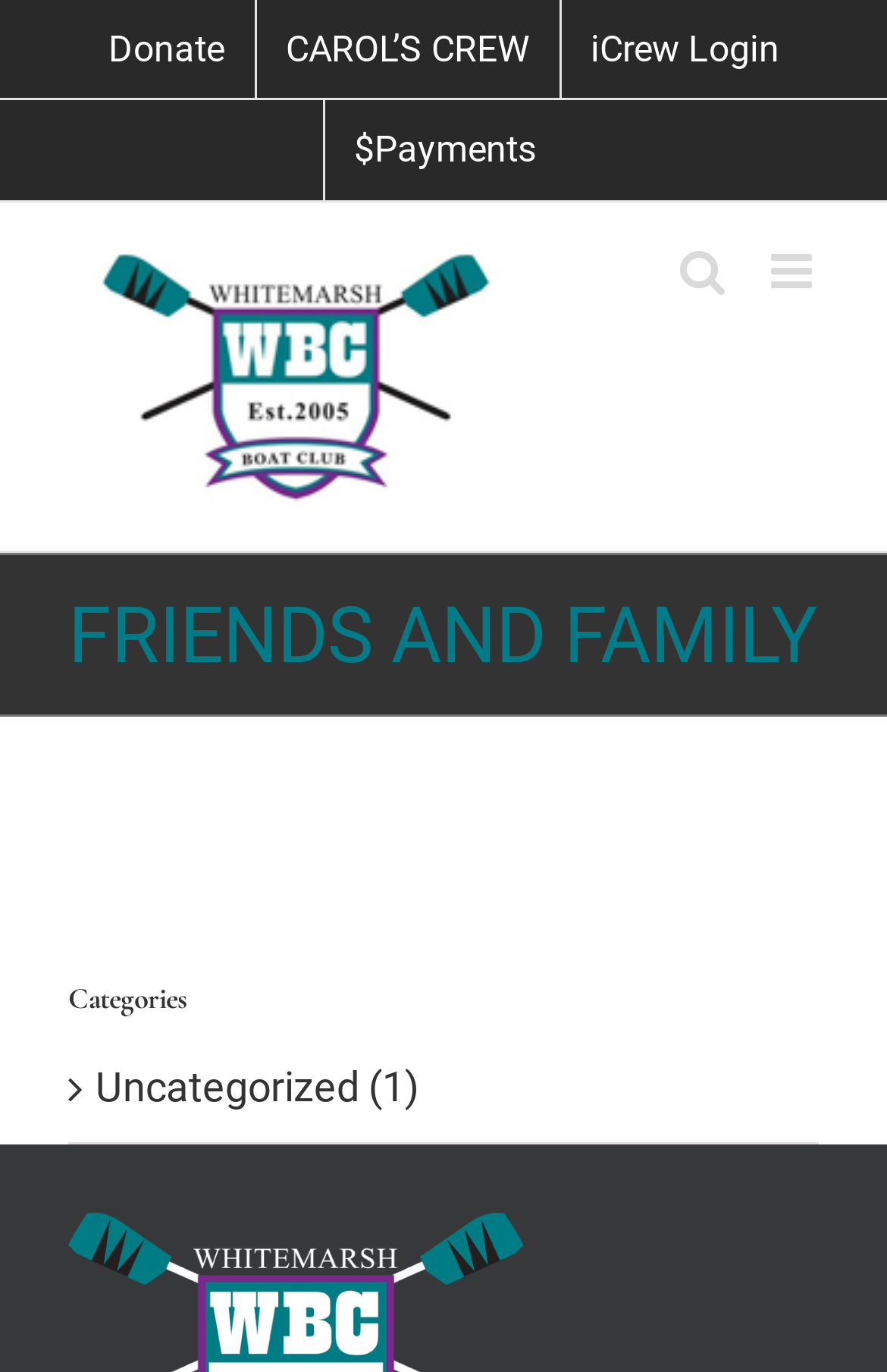Given the element description Uncategorized (1), specify the bounding box coordinates of the corresponding UI element in the format (top-left x, top-left y, bottom-right x, bottom-right y). All values must be between 0 and 1.

[0.108, 0.769, 0.897, 0.815]